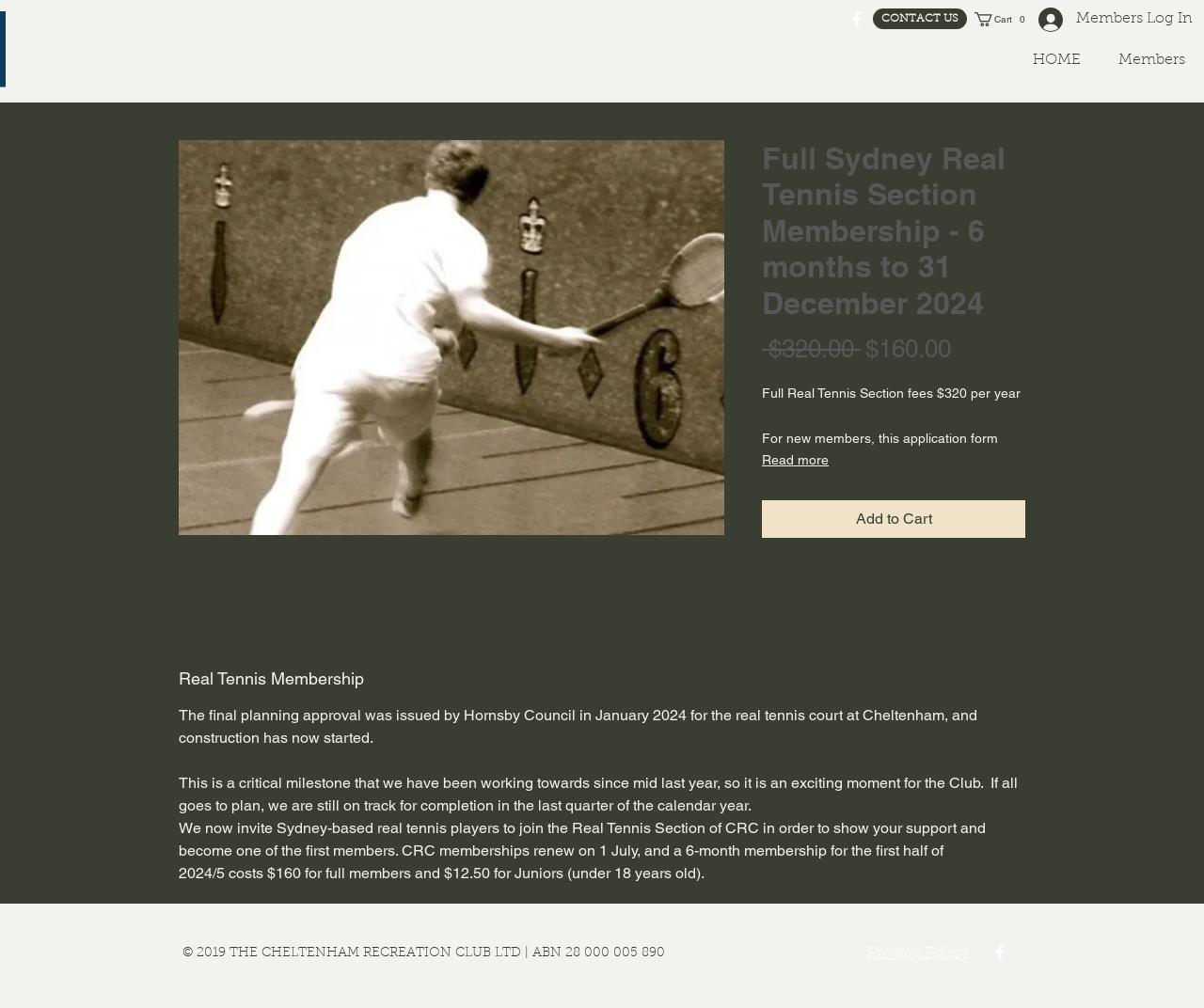Create a detailed summary of the webpage's content and design.

The webpage is about the Full Sydney Real Tennis Section Membership at the Cheltenham Club. At the top, there is a social bar with a link and an image, followed by a "CONTACT US" link and a cart button with an icon. Below this, there is a navigation menu with links to "HOME" and "Members".

The main content of the page is divided into two sections. The first section has an article with an image of the tennis court, a heading with the membership title, and pricing information, including the regular price of $320.00 and a sale price of $160.00. There is also a description of the membership, stating that it is for new members and requires approval by the Club.

Below this, there is a heading "Real Tennis Membership" and three paragraphs of text describing the progress of the real tennis court construction, the invitation to join the Real Tennis Section, and the membership costs. 

At the bottom of the page, there is a copyright notice and a "Privacy Policy" heading with a link to the policy. There is also another social bar with a link.